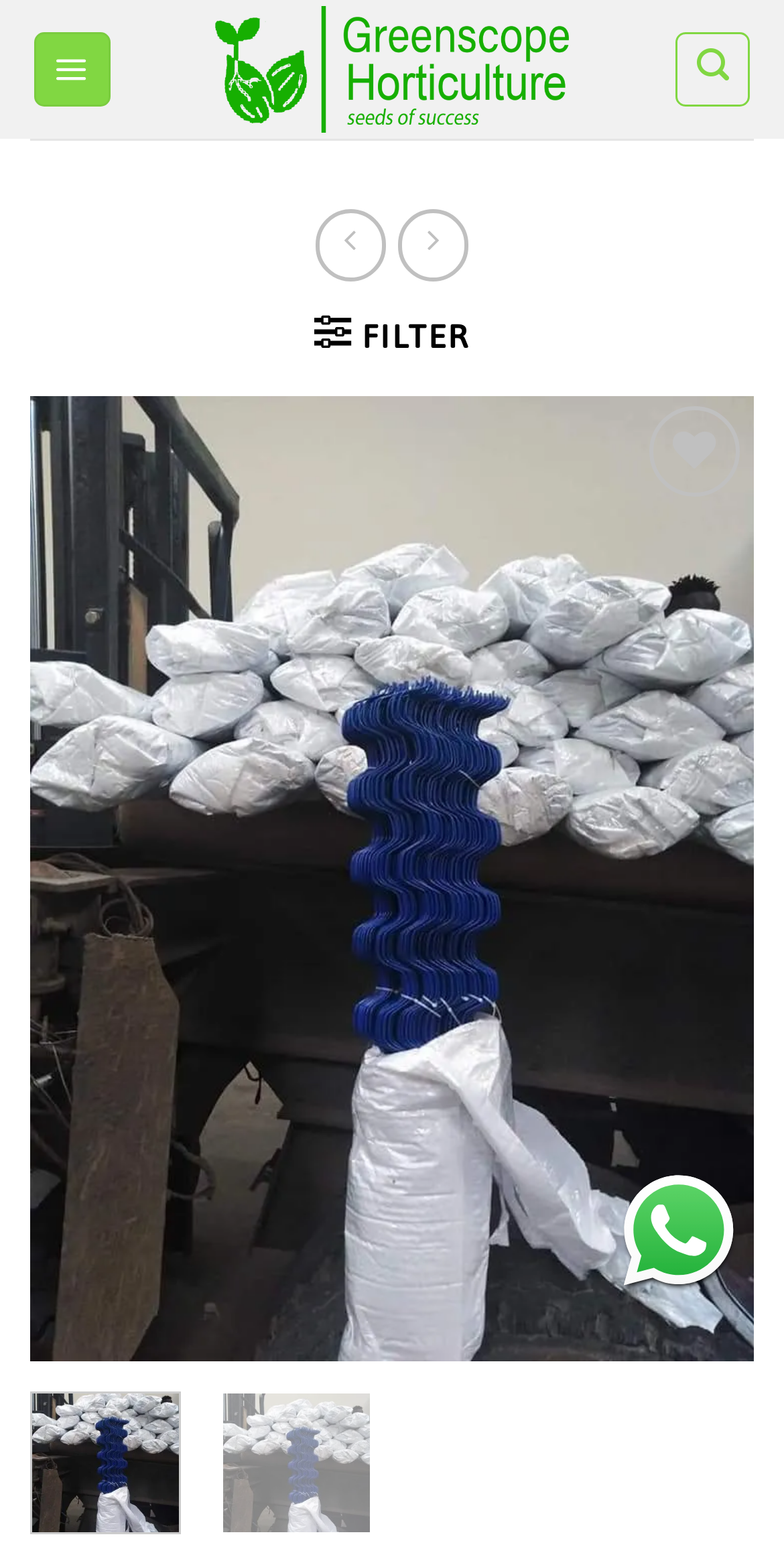For the following element description, predict the bounding box coordinates in the format (top-left x, top-left y, bottom-right x, bottom-right y). All values should be floating point numbers between 0 and 1. Description: parent_node: Skip to content

[0.782, 0.75, 0.949, 0.834]